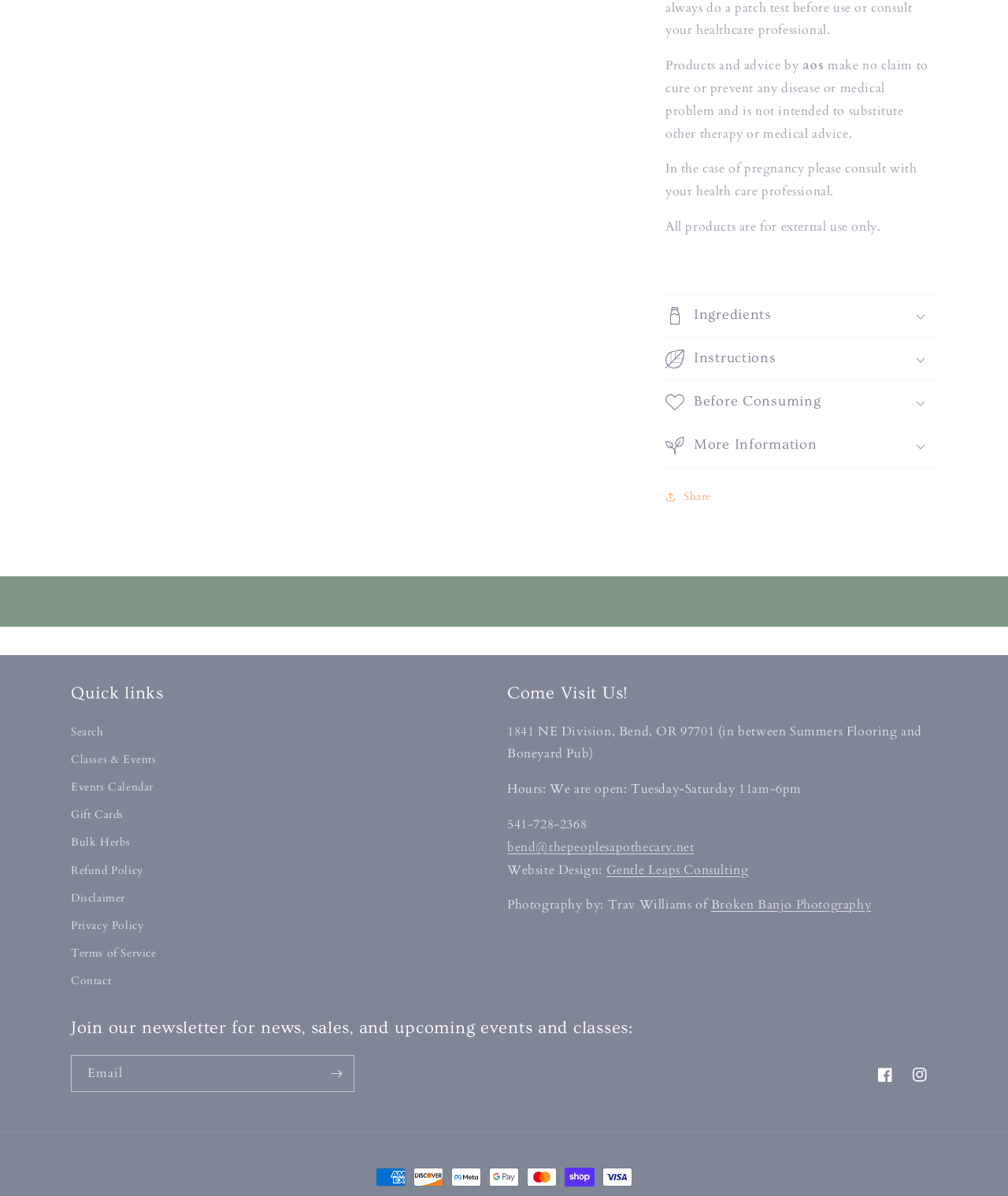What is the email address for contact?
Using the screenshot, give a one-word or short phrase answer.

bend@thepeoplesapothecary.net